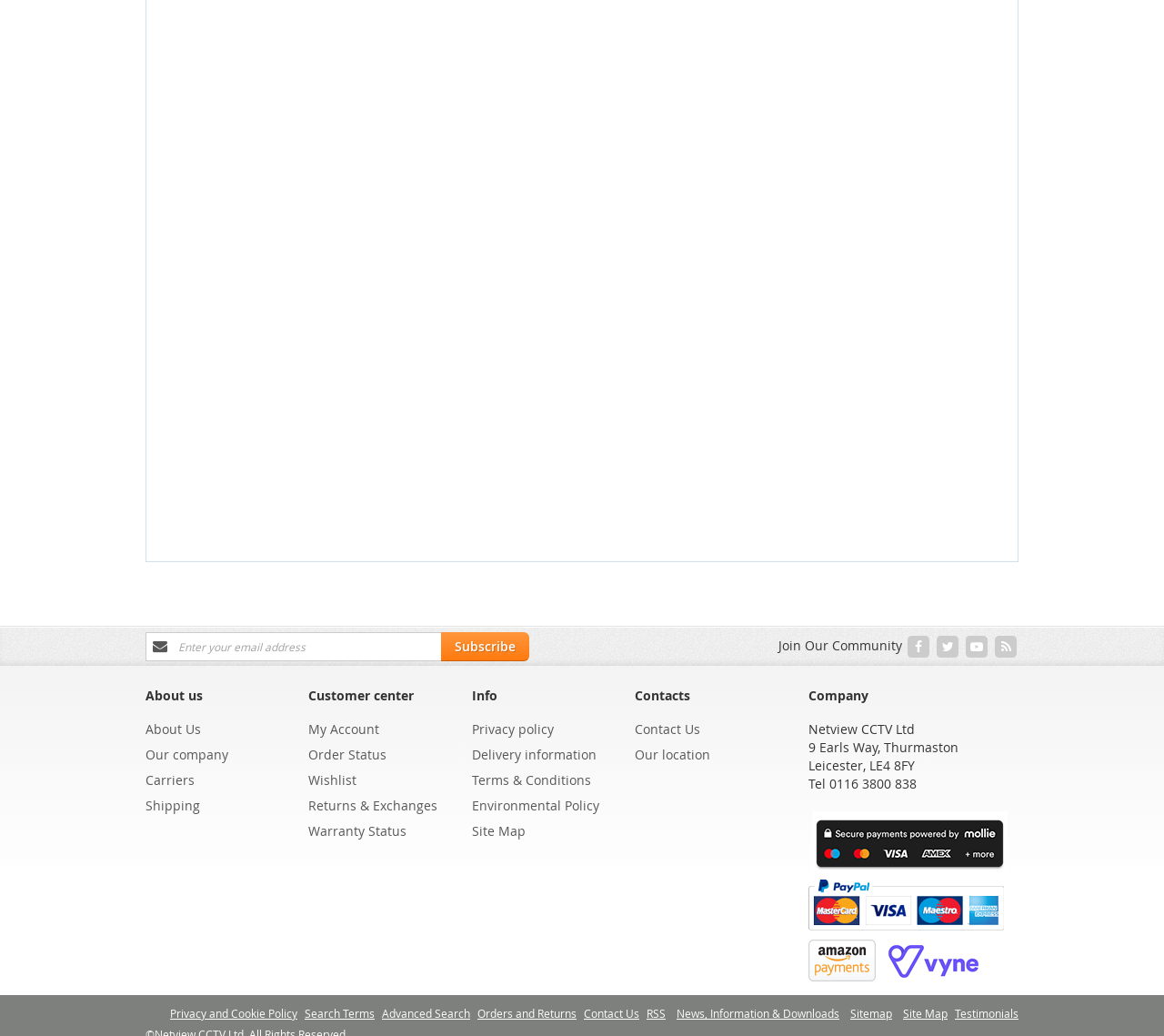Please identify the bounding box coordinates of the area that needs to be clicked to fulfill the following instruction: "Search for a keyword."

None